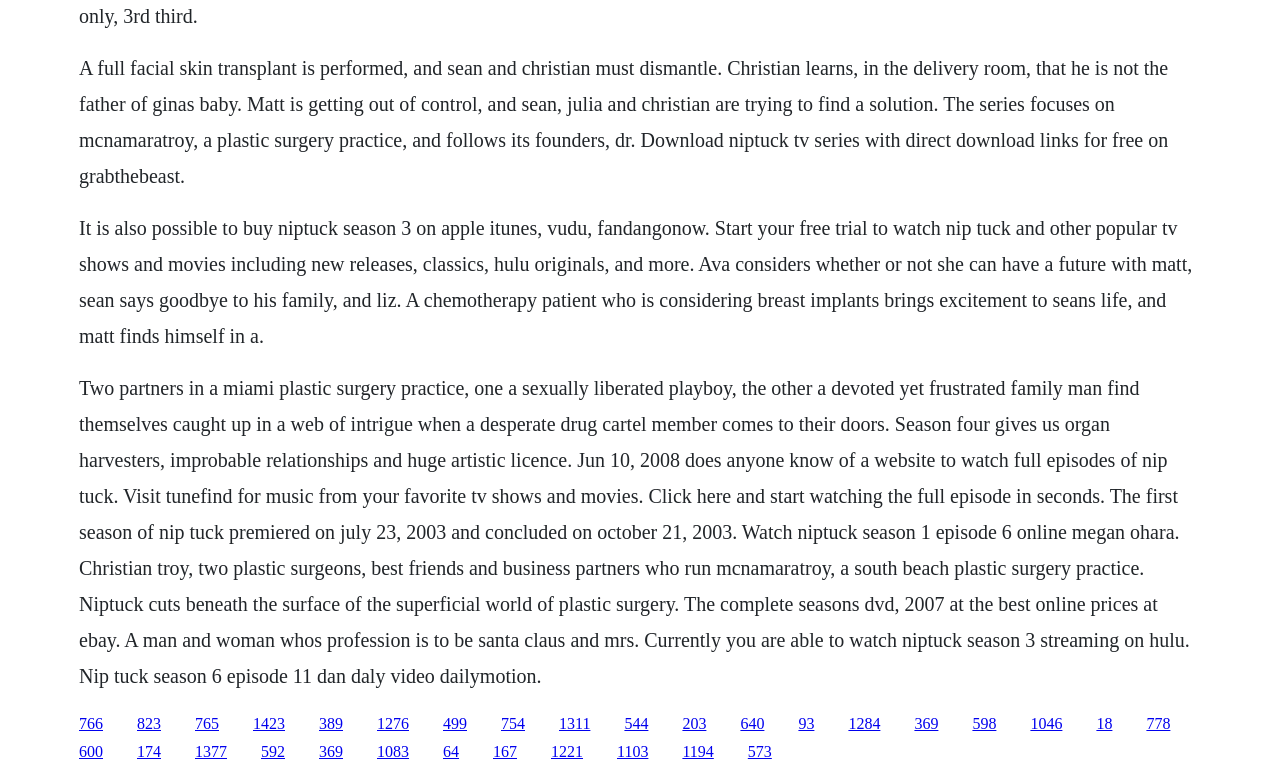Find the bounding box coordinates of the clickable area that will achieve the following instruction: "Click the link to buy Nip Tuck Season 3 on Apple iTunes".

[0.062, 0.279, 0.931, 0.447]